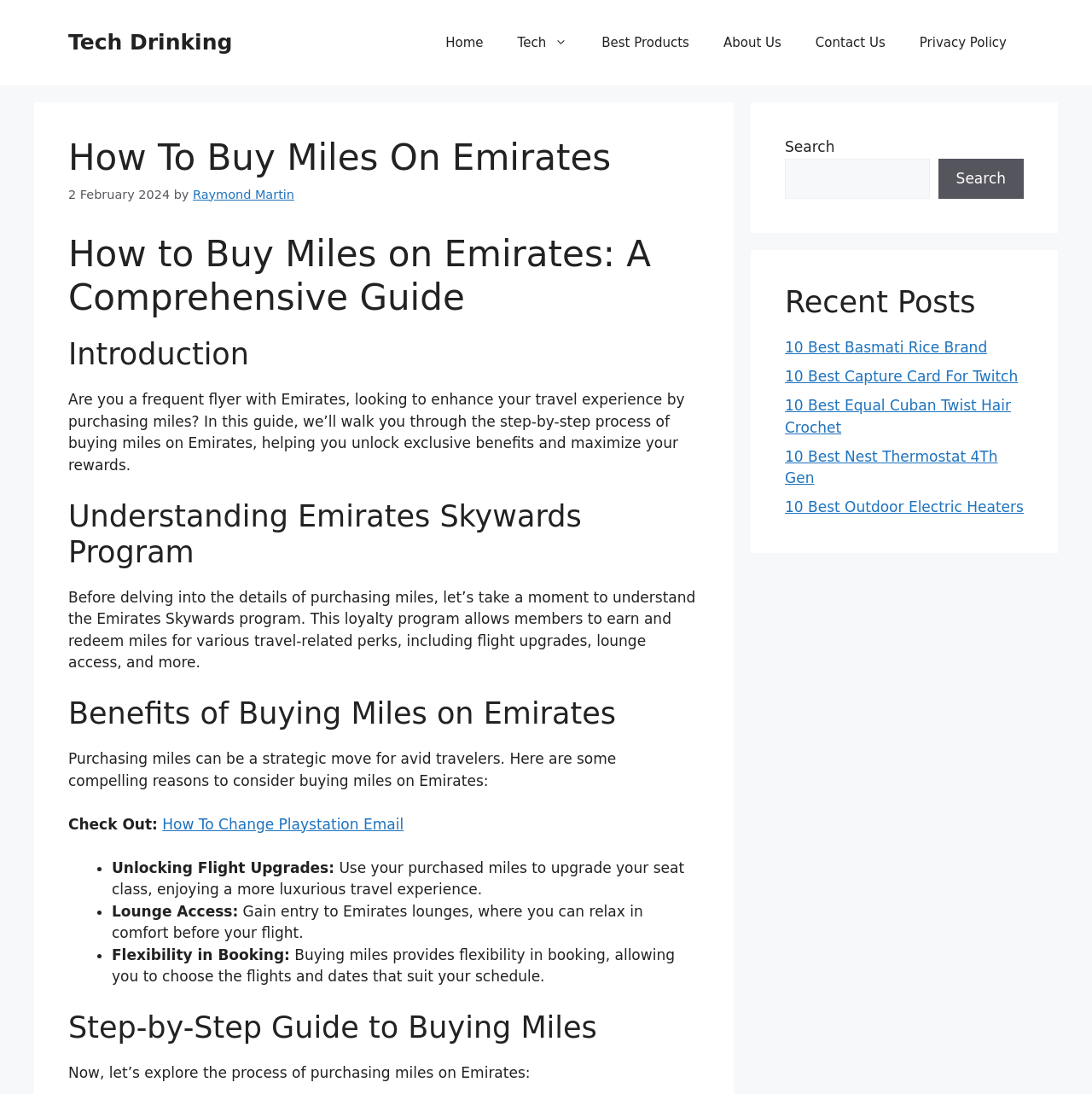What is the topic of the article?
Please craft a detailed and exhaustive response to the question.

I determined the topic of the article by reading the heading elements on the webpage, which indicate that the article is a comprehensive guide to buying miles on Emirates.